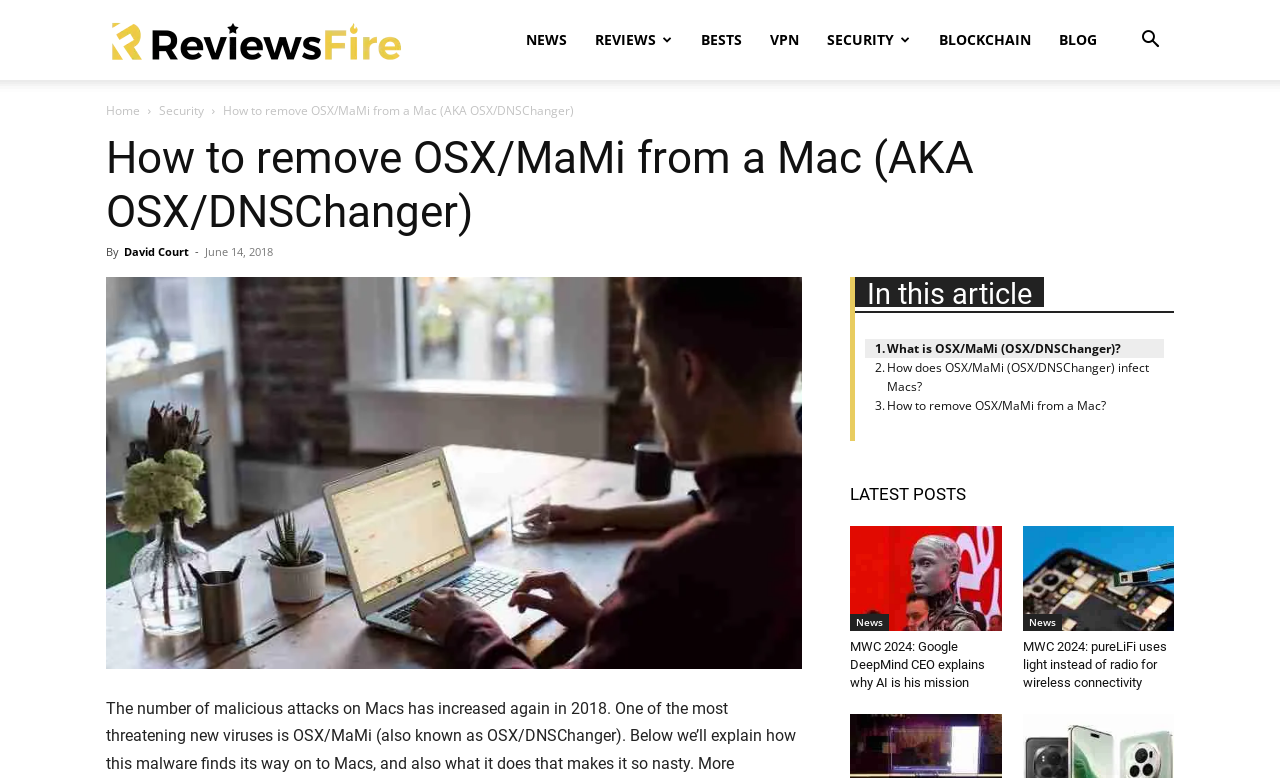Given the element description What is OSX/MaMi (OSX/DNSChanger)?, predict the bounding box coordinates for the UI element in the webpage screenshot. The format should be (top-left x, top-left y, bottom-right x, bottom-right y), and the values should be between 0 and 1.

[0.676, 0.435, 0.864, 0.46]